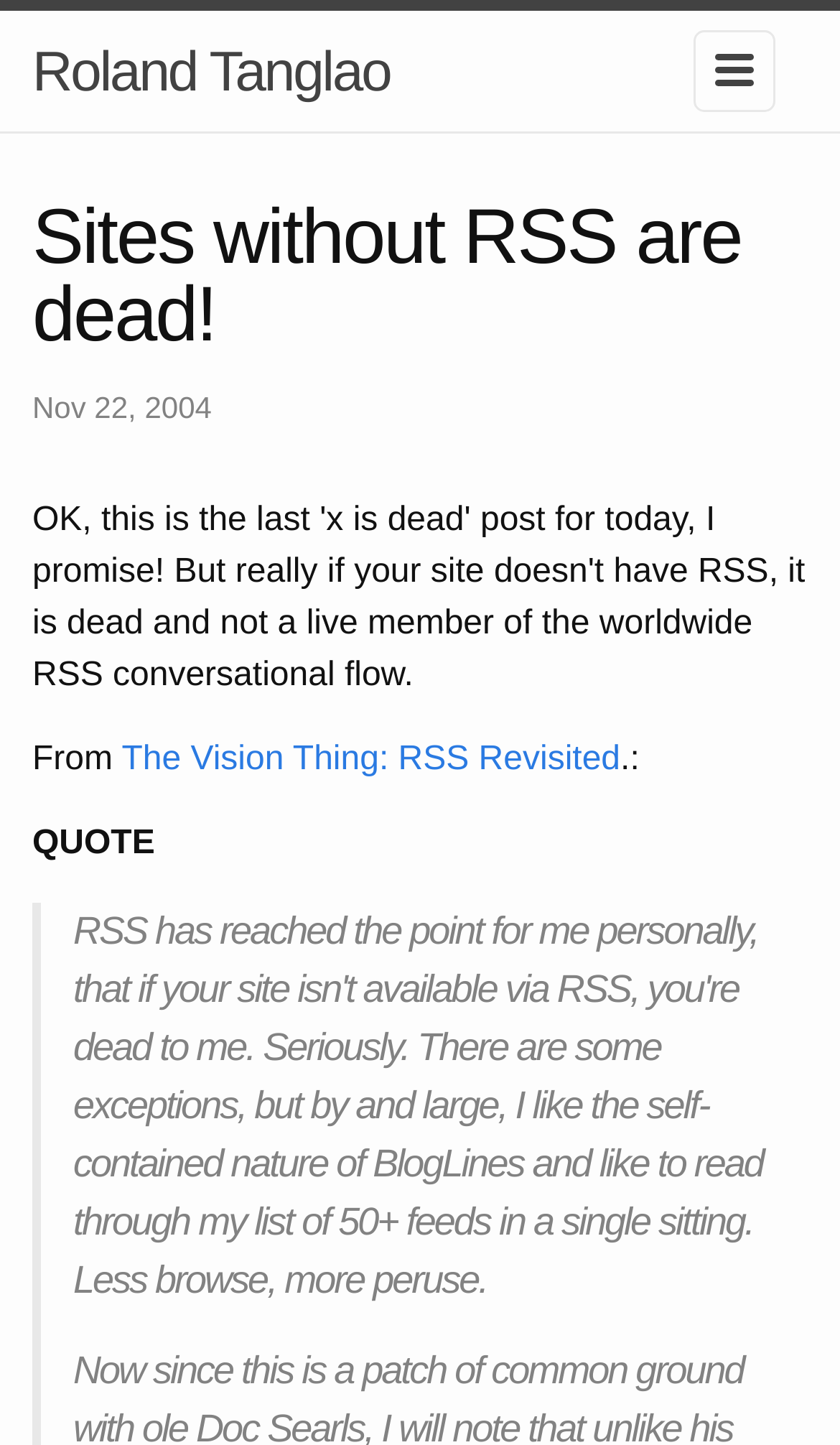Identify the bounding box for the given UI element using the description provided. Coordinates should be in the format (top-left x, top-left y, bottom-right x, bottom-right y) and must be between 0 and 1. Here is the description: The Vision Thing: RSS Revisited

[0.145, 0.513, 0.739, 0.538]